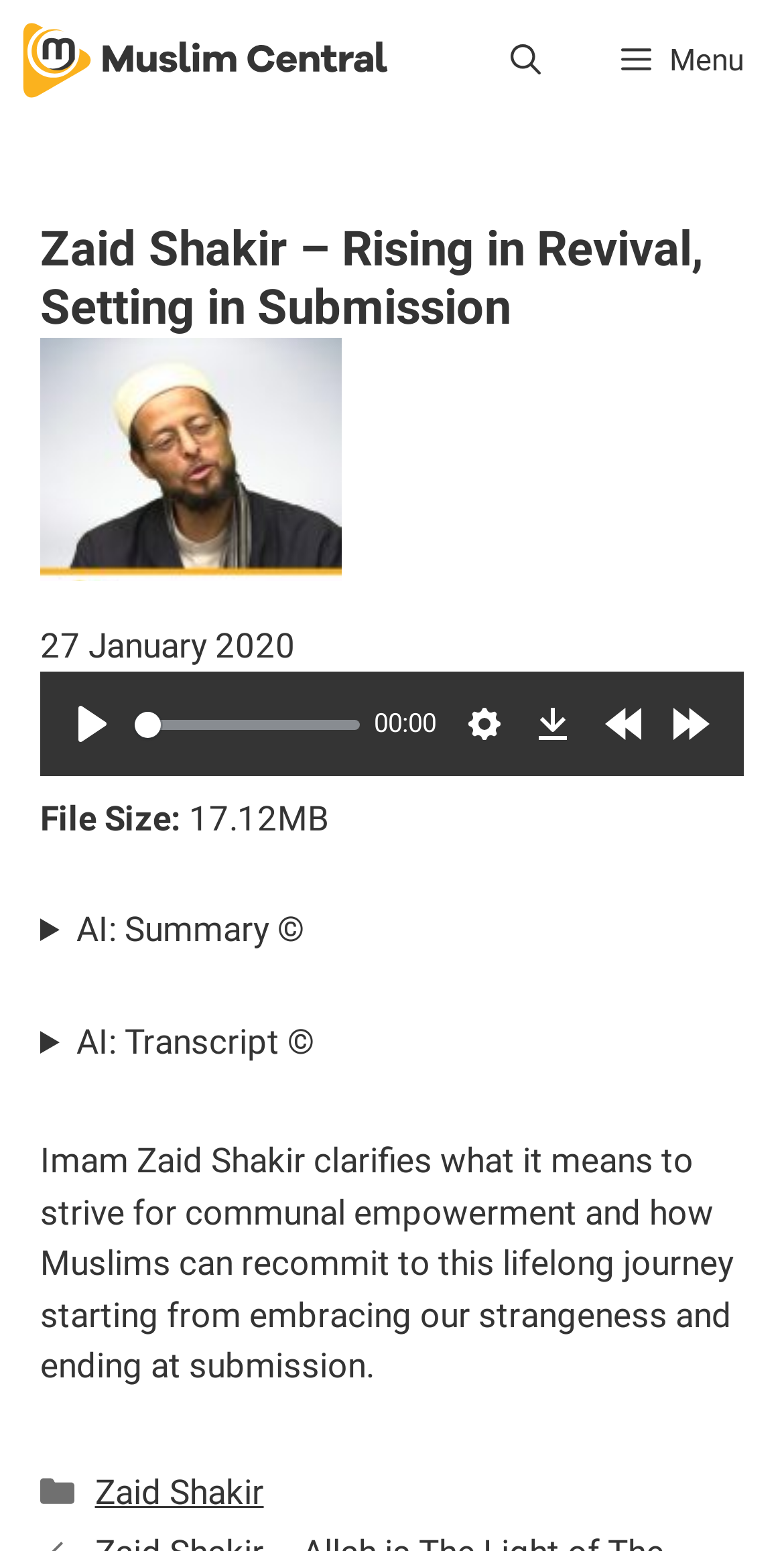Create an in-depth description of the webpage, covering main sections.

This webpage is about an audio lecture by Zaid Shakir, titled "Rising in Revival, Setting in Submission". At the top, there is a navigation bar with a link to "Muslim Central" accompanied by an image, and a button to open the menu. Next to the menu button, there is a link to open the search bar.

Below the navigation bar, there is a header section with a heading that displays the title of the audio lecture. To the right of the heading, there is an image of Zaid Shakir. Below the image, there is a time stamp indicating that the lecture was uploaded on "27 January 2020".

The main content area has a play button to start the audio lecture, accompanied by a seek slider to navigate through the audio. There are also buttons to adjust the settings, download the audio, rewind or forward by 10 seconds. Additionally, there is a timer displaying the current time of the audio.

Below the audio controls, there is a section displaying the file size of the audio, which is 17.12MB. Further down, there are two details sections, one with a summary of the audio lecture and another with a transcript. Both sections can be expanded or collapsed using disclosure triangles.

Finally, there is a paragraph summarizing the content of the audio lecture, which discusses communal empowerment and how Muslims can recommit to this journey. At the bottom, there are categories listed, with a link to "Zaid Shakir" as one of the categories.